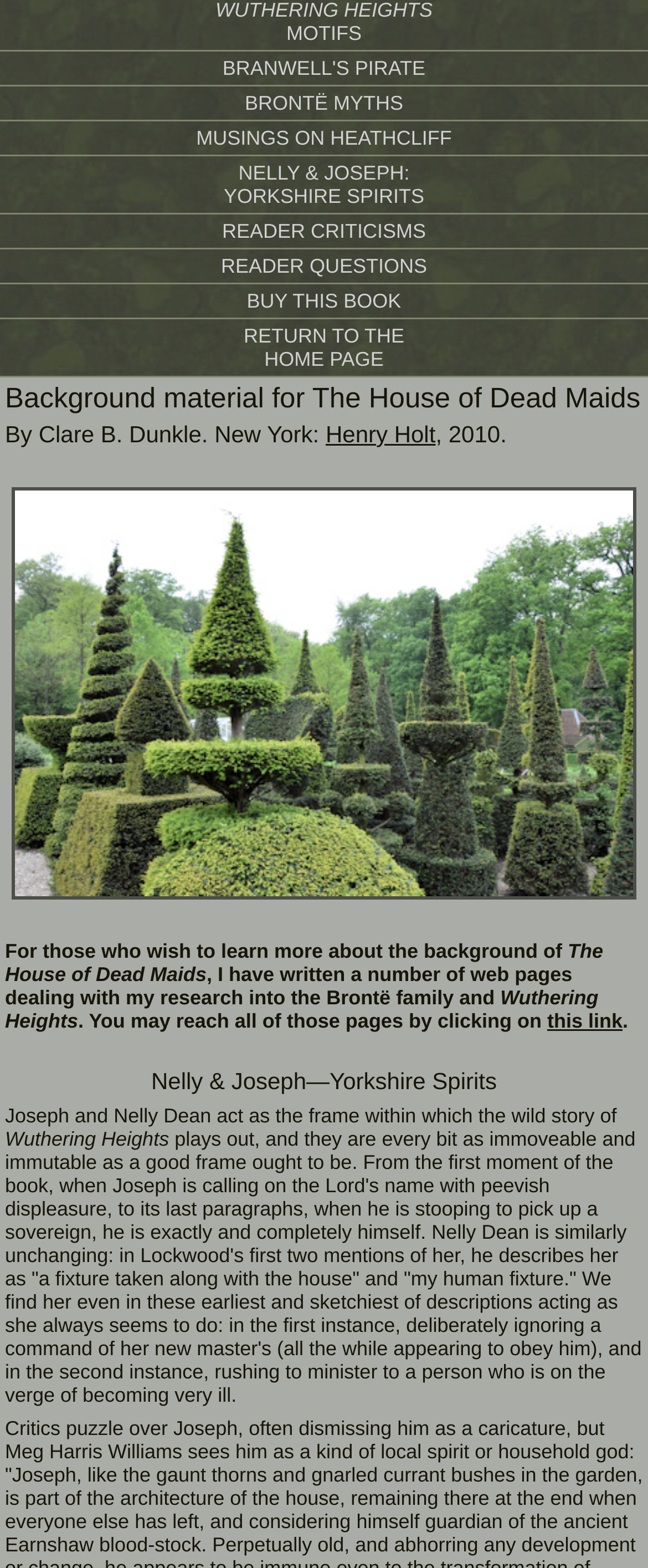Please find the bounding box for the UI element described by: "READER QUESTIONS".

[0.0, 0.159, 1.0, 0.18]